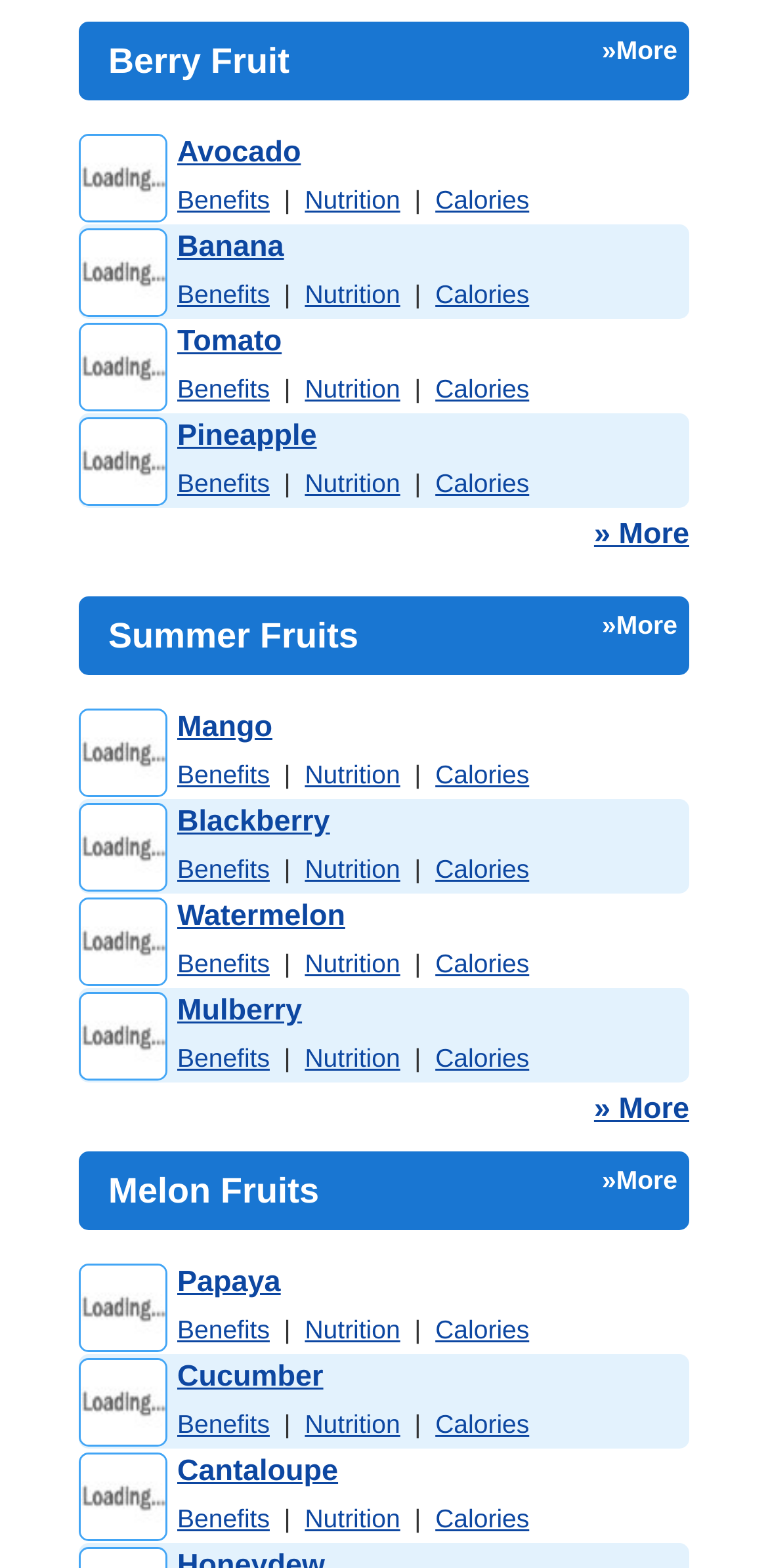How many benefits are listed for each fruit?
Carefully analyze the image and provide a detailed answer to the question.

For each fruit, three benefits are listed, which are Benefits, Nutrition, and Calories, separated by '|'.